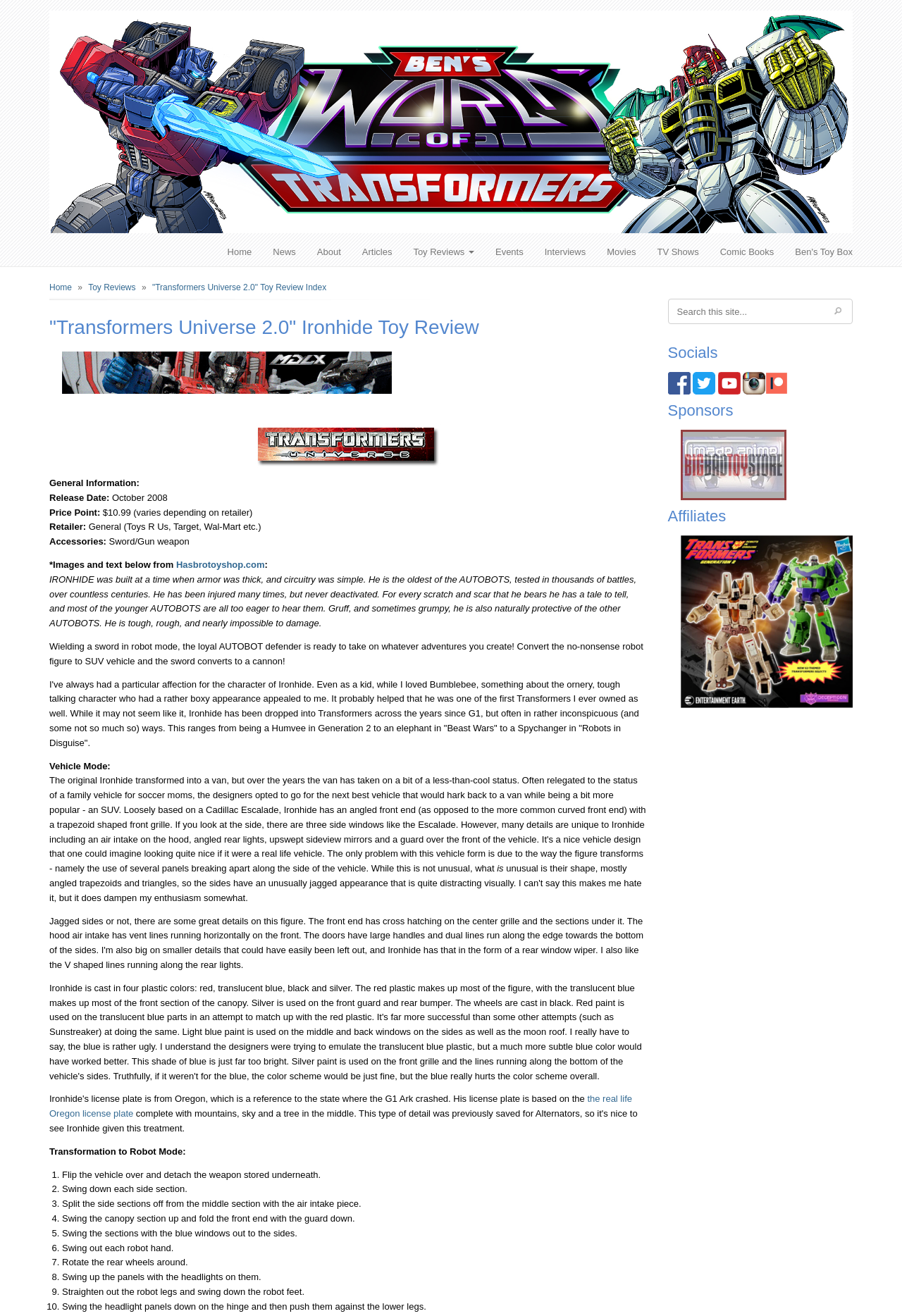Please identify the bounding box coordinates of the element that needs to be clicked to perform the following instruction: "View the 'facebook-logo'".

[0.74, 0.287, 0.765, 0.295]